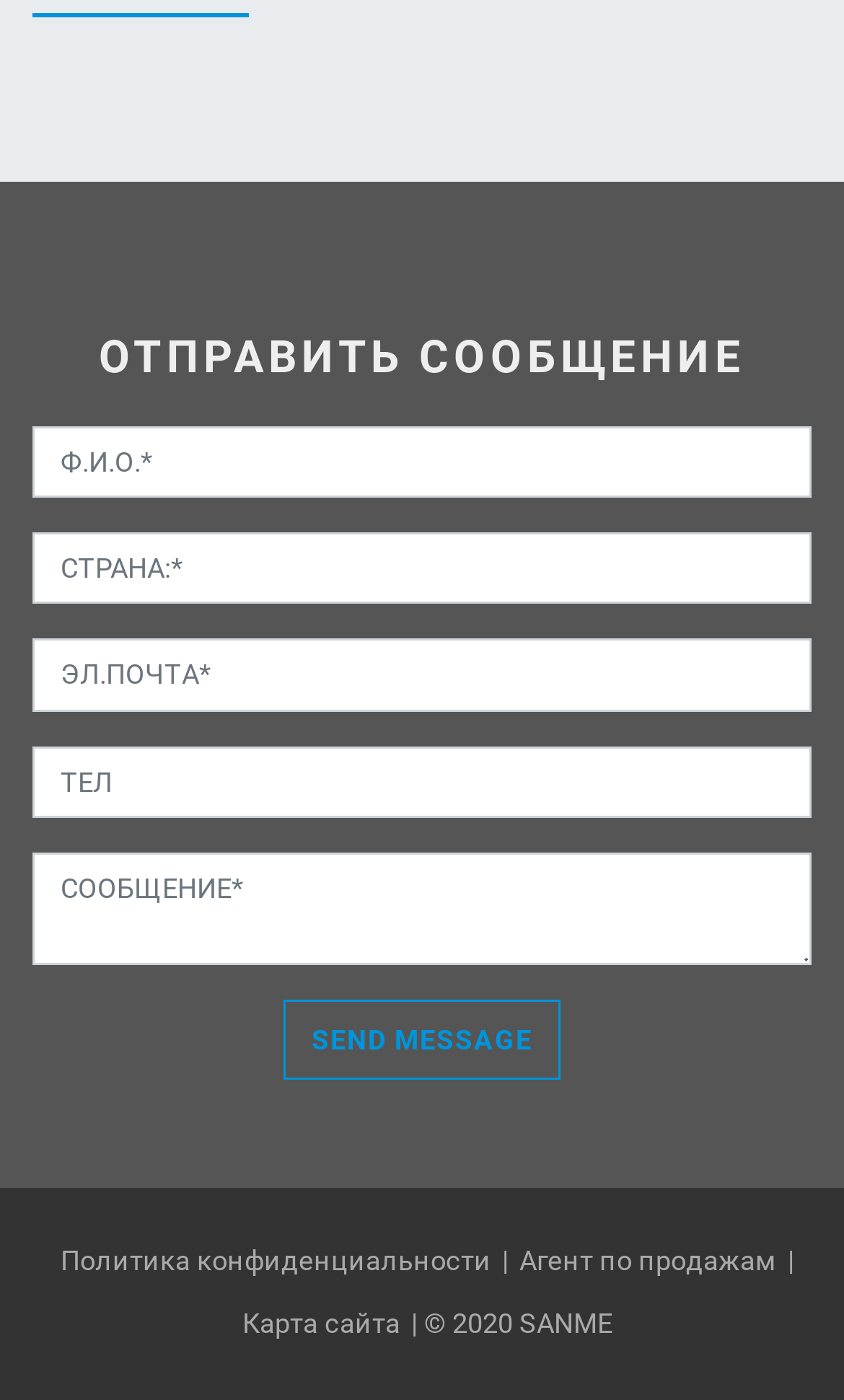What is the purpose of the link at the bottom?
Utilize the information in the image to give a detailed answer to the question.

The link 'Политика конфиденциальности' at the bottom of the webpage likely leads to the website's privacy policy page, where users can find information about how their data is handled and protected.